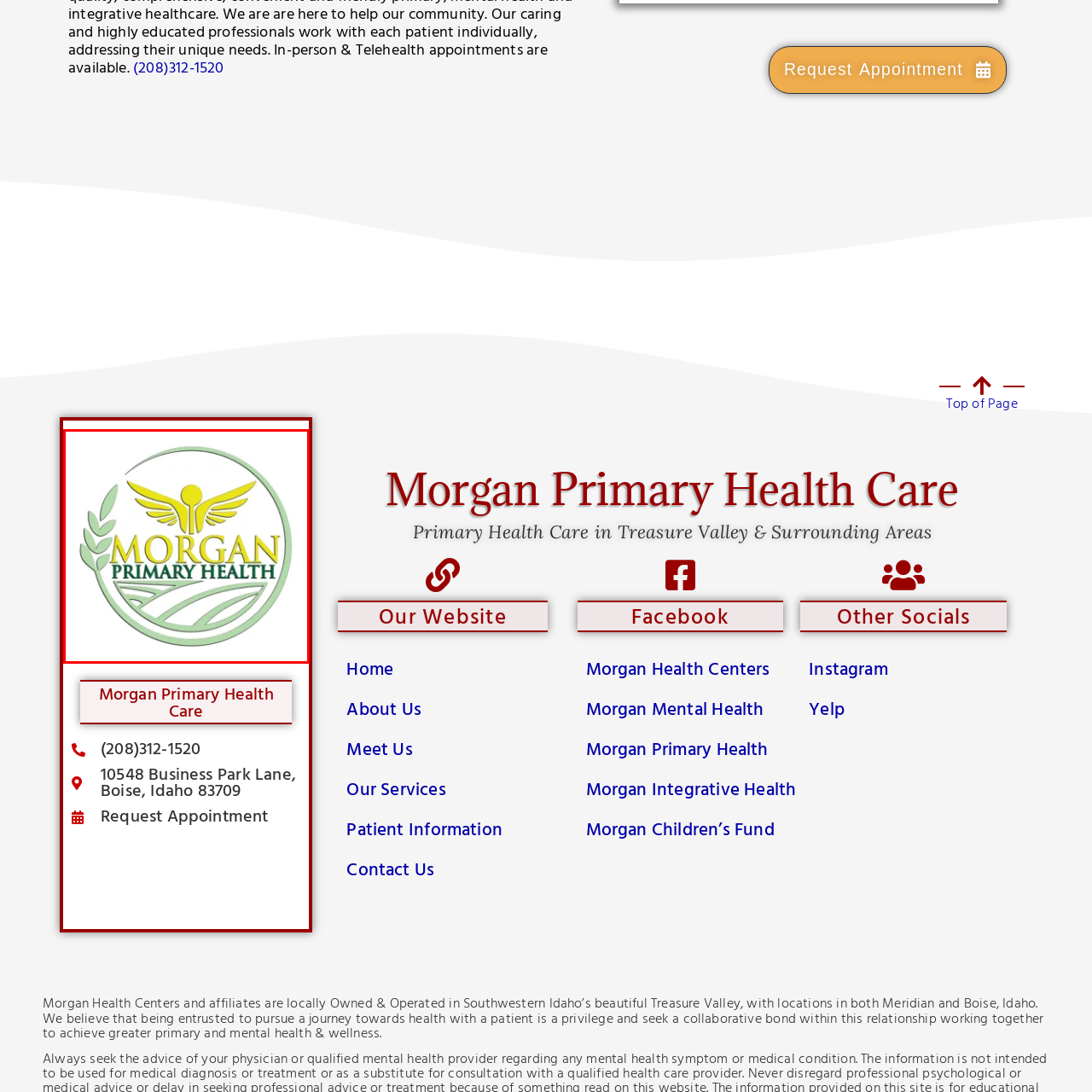Explain the image in the red bounding box with extensive details.

The image features the logo of "Morgan Primary Health," which symbolizes a commitment to integrative health care in the Treasure Valley region. The design includes a central figure of a human-like silhouette with outstretched wings, representing wellness and care, set above the name "MORGAN" in bold yellow letters. Below, the words "PRIMARY HEALTH" are presented in a polished green hue, indicating a focus on health services. Flanking the logo are stylized leaves, suggesting a holistic approach to health and wellness. This emblem embodies the organization’s mission to provide quality mental and primary health care, emphasizing community trust and collaboration in pursuing health journeys.